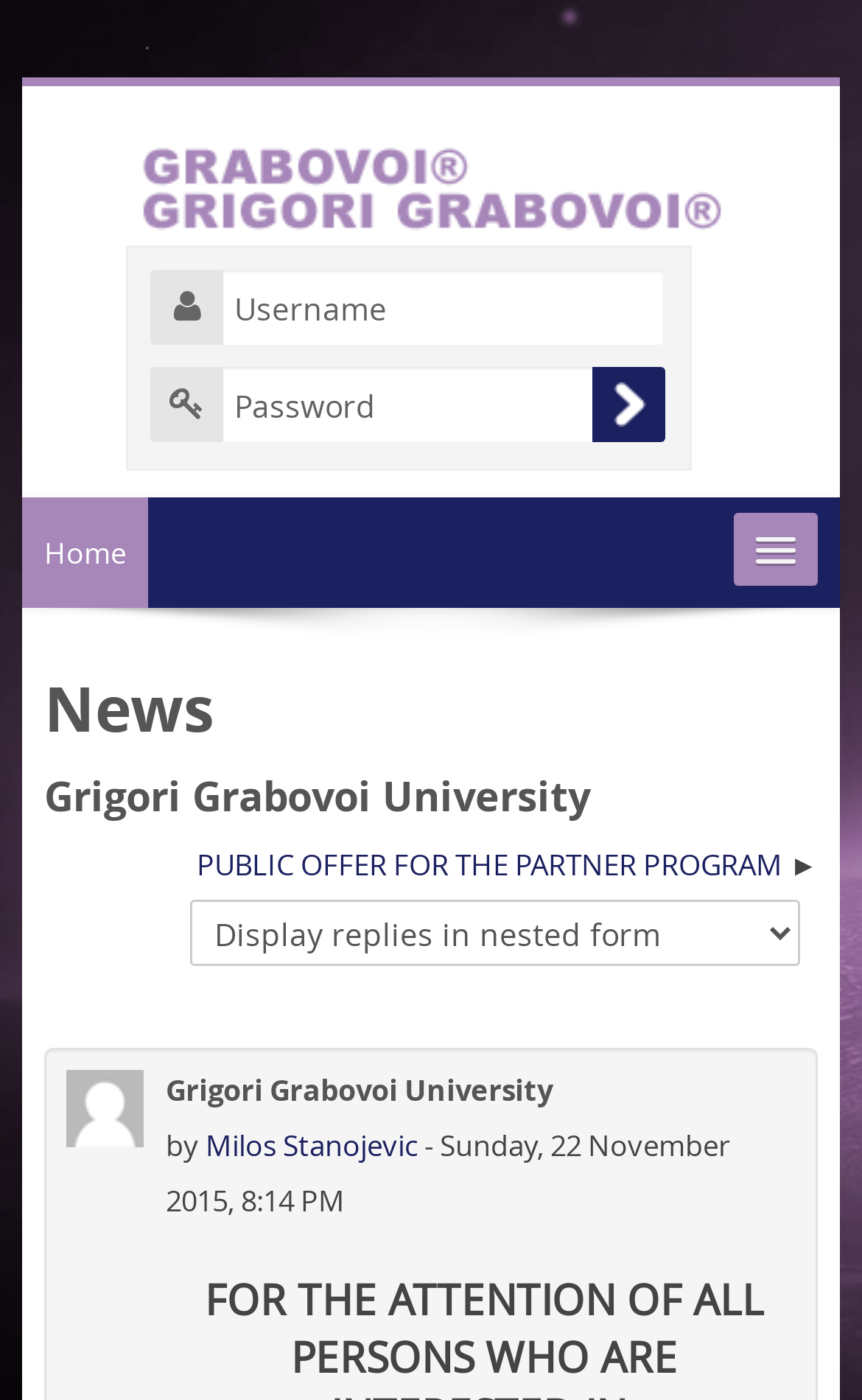What is the display mode combobox's y-coordinate?
Utilize the information in the image to give a detailed answer to the question.

I found the display mode combobox by looking for a combobox element with a label 'Display mode'. The combobox element has a bounding box coordinate of [0.221, 0.643, 0.928, 0.69], so the y-coordinate of the display mode combobox is 0.643.